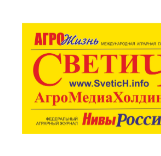Give a thorough caption of the image, focusing on all visible elements.

The image prominently features a bright yellow background adorned with bold red and black text. At the top left, the word "АГРО" is included, suggesting a connection to agriculture or agronomy. The centerpiece displays the name "Светич," highlighted in a distinctive font. Below this, the text includes "www.Svetich.info," likely indicating a website associated with the brand or publication. Additionally, "АгроМедияХолдинг" is mentioned, which translates to Agro Media Holding, a potential indication of a media company focused on agricultural affairs. The phrase "Нивы России" at the bottom suggests a dedication to Russian agriculture, as it translates to "Fields of Russia." This image appears to represent a media partner involved with the DairyTech 2022 event, highlighting its relevance in the context of agricultural discussions and networking within the industry.